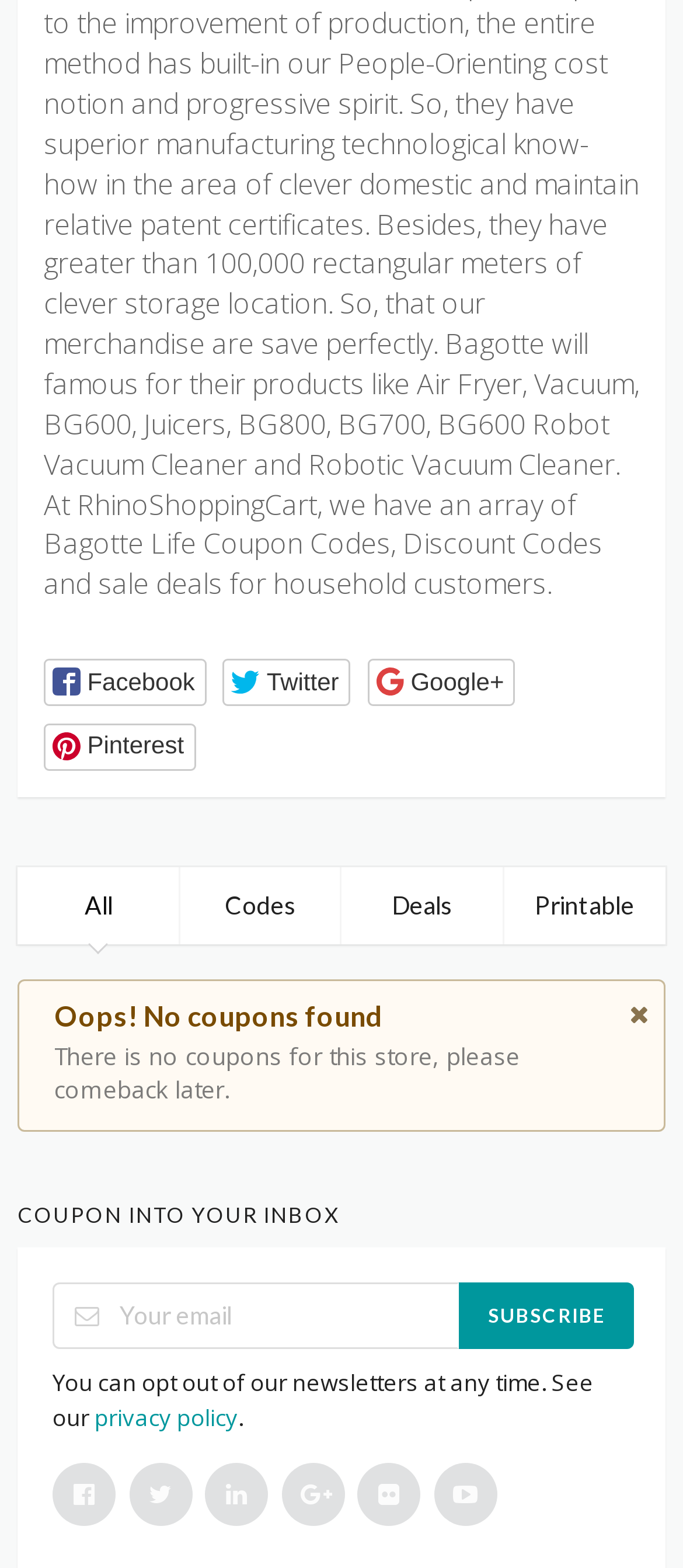How many links are there in the main section?
Please describe in detail the information shown in the image to answer the question.

I counted the number of links in the main section of the webpage, which are 'All', 'Codes', 'Deals', 'Printable', 'privacy policy', and several social media links.